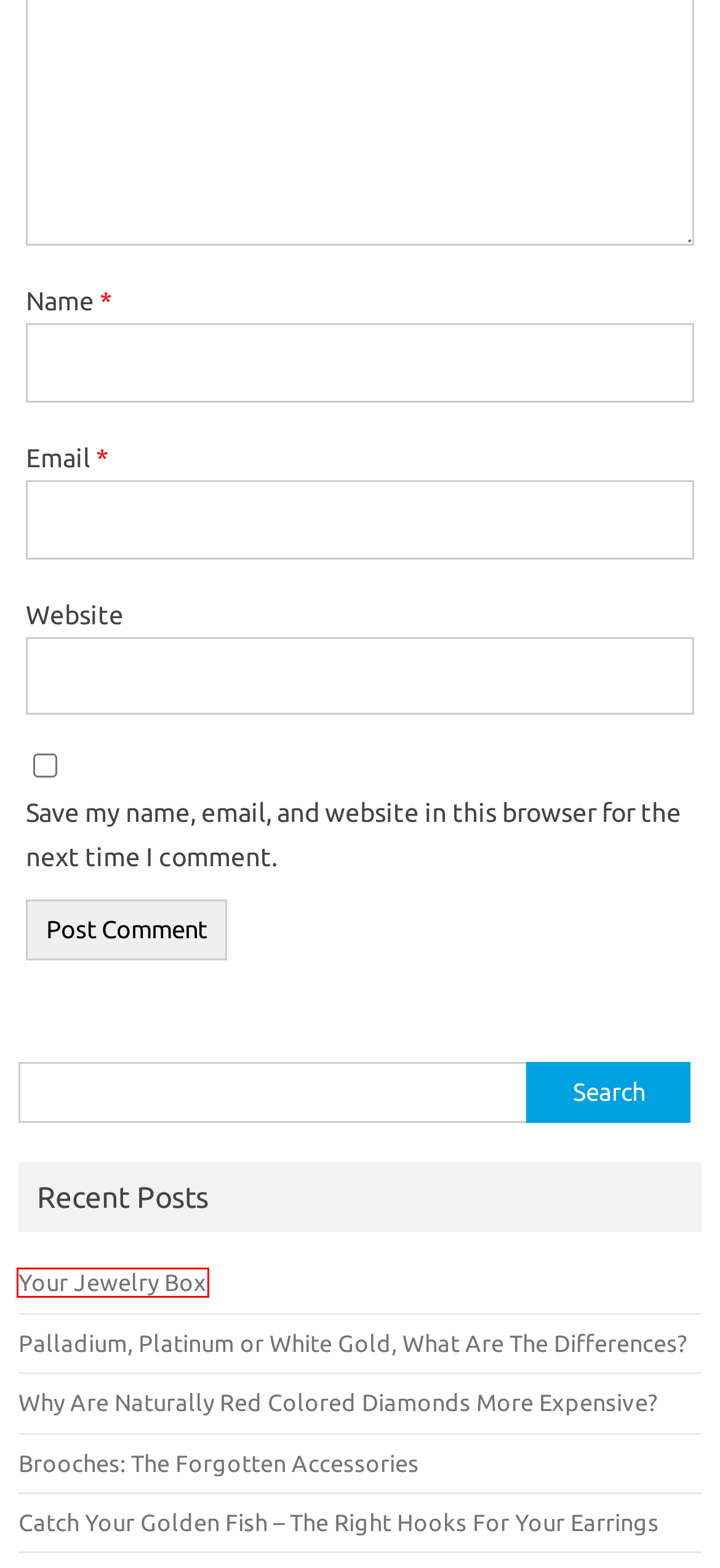After examining the screenshot of a webpage with a red bounding box, choose the most accurate webpage description that corresponds to the new page after clicking the element inside the red box. Here are the candidates:
A. How To Choose Swarovski Jewels For a Specific Occasion - Jewelry Passion
B. Palladium, Platinum or White Gold, What Are The Differences? - Jewelry Passion
C. Iconic One - Fully Responsive WordPress Blog Theme
D. Brooches: The Forgotten Accessories - Jewelry Passion
E. Your Jewelry Box - Jewelry Passion
F. How To Care For Your Silver Jewelry - Jewelry Passion
G. How To Care For Golden Jewelry - Jewelry Passion
H. Jewelry Archives - Jewelry Passion

E